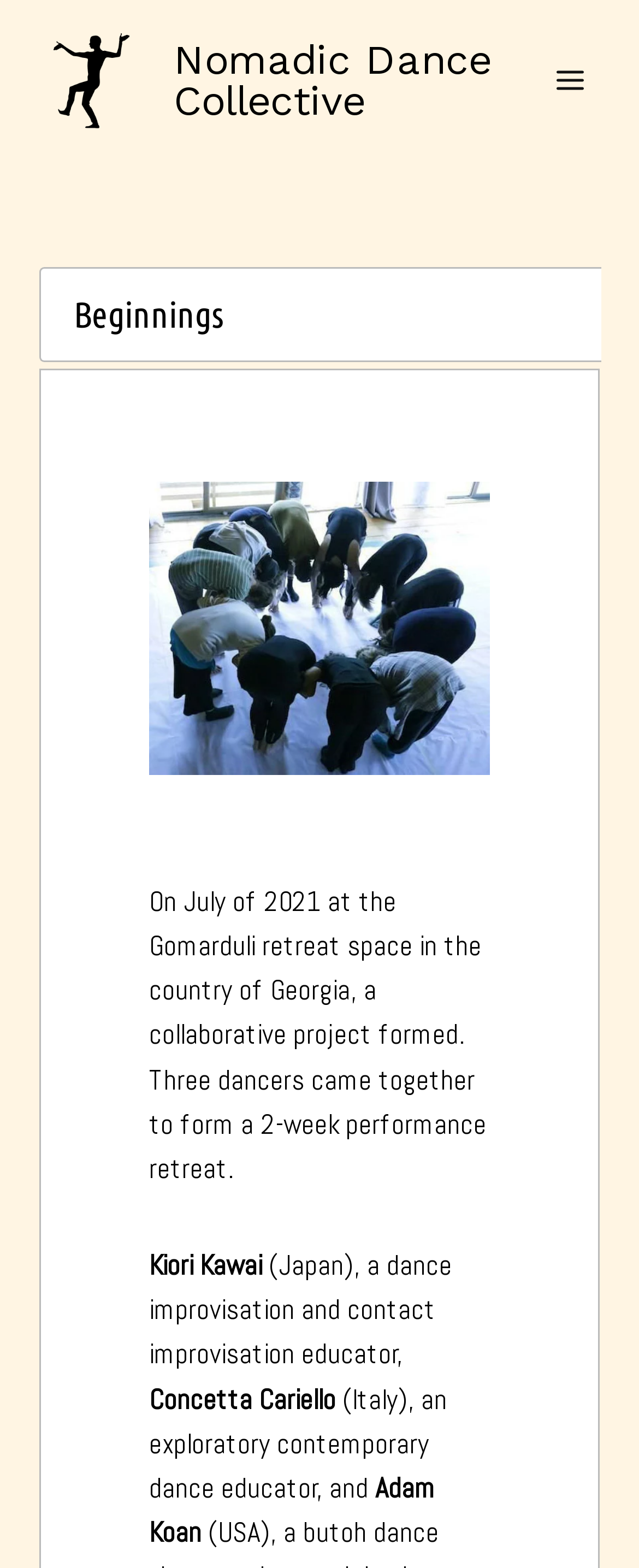Who is the dance improvisation and contact improvisation educator?
Based on the image, answer the question with as much detail as possible.

From the text '(Japan), a dance improvisation and contact improvisation educator,' under the 'Beginnings' section, we can identify that Kiori Kawai is the dance improvisation and contact improvisation educator.